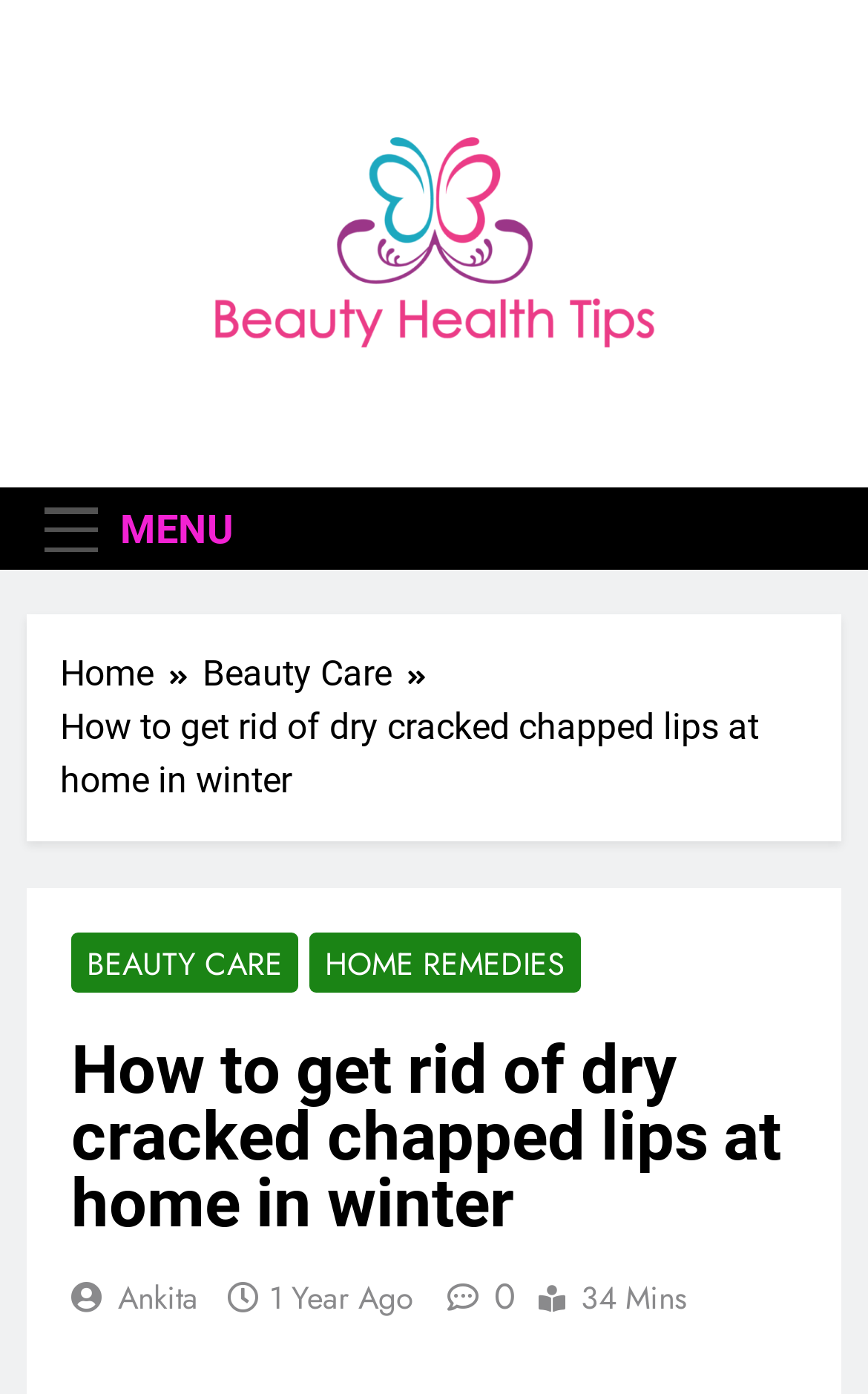Provide a thorough description of the webpage you see.

The webpage is about beauty health tips, specifically focusing on how to get rid of dry, cracked, and chapped lips at home in winter. At the top left, there is a logo with the text "Beauty Health Tips" accompanied by an image. Next to it, there is a "MENU" button. 

Below the logo, there is a navigation section with breadcrumbs, showing the path "Home" > "Beauty Care". The main title of the article, "How to get rid of dry cracked chapped lips at home in winter", is displayed prominently. 

Under the title, there are two links, "BEAUTY CARE" and "HOME REMEDIES", positioned side by side. Further down, there is a heading with the same title as the article. 

The author's name, "Ankita", is mentioned, along with the time the article was published, "1 Year Ago". There is also a clock icon and a text indicating the reading time, "34 Mins".